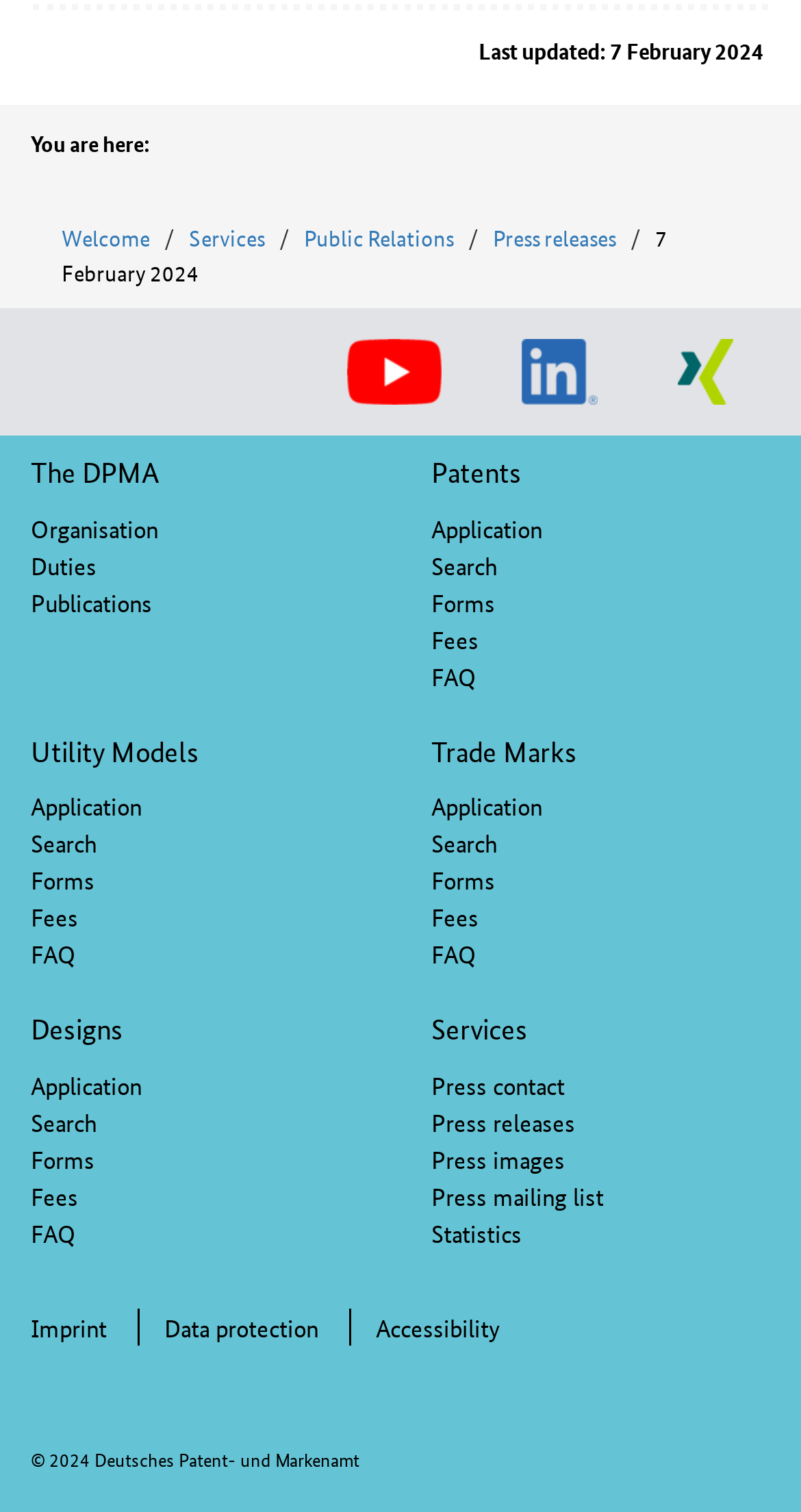Using the information shown in the image, answer the question with as much detail as possible: How many links are there under the 'Services' category?

There are five links under the 'Services' category, which can be found in the footer navigation: Press contact, Press releases, Press images, Press mailing list, and Statistics.